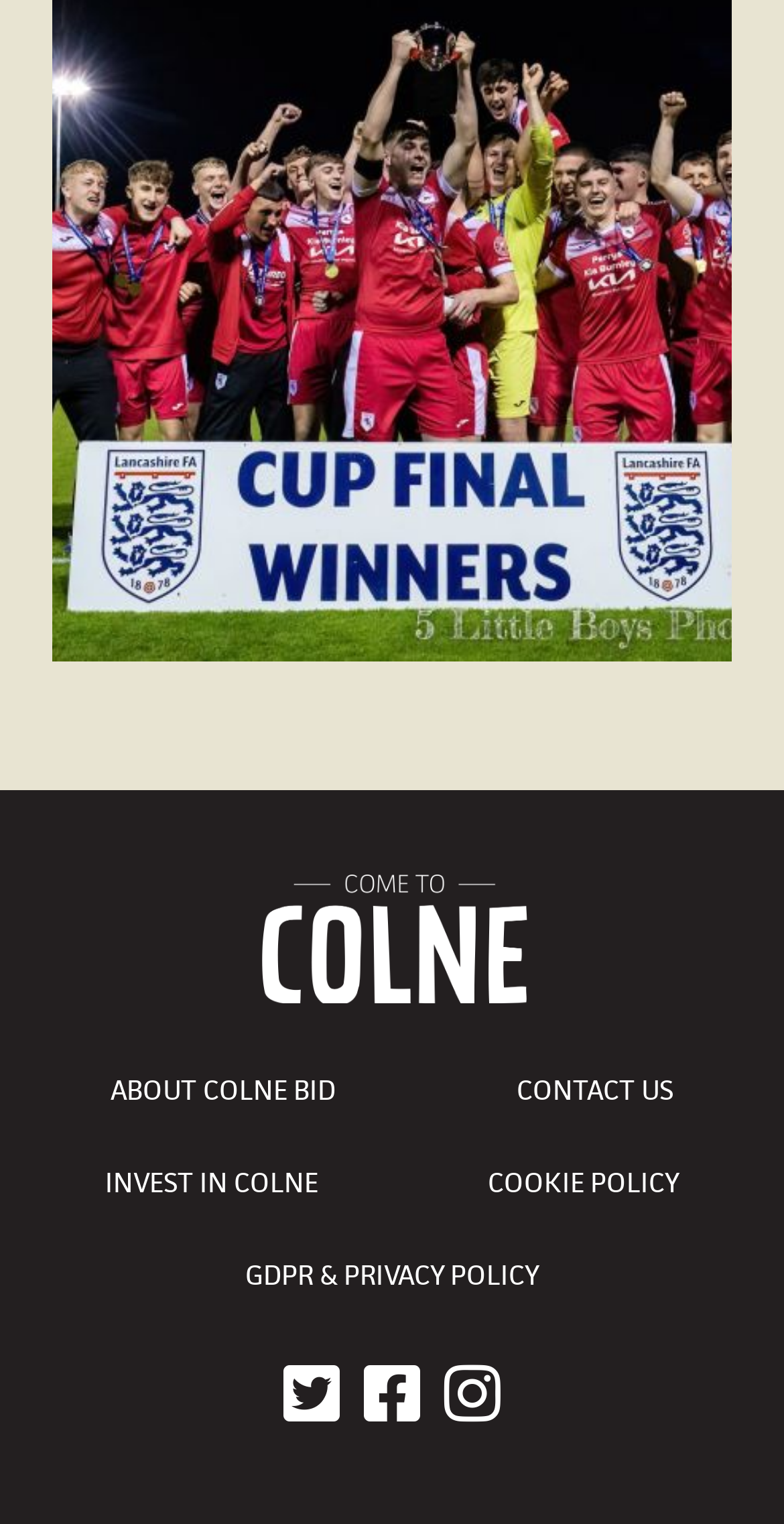Provide the bounding box coordinates of the HTML element described by the text: "GDPR & Privacy Policy".

[0.026, 0.806, 0.974, 0.867]